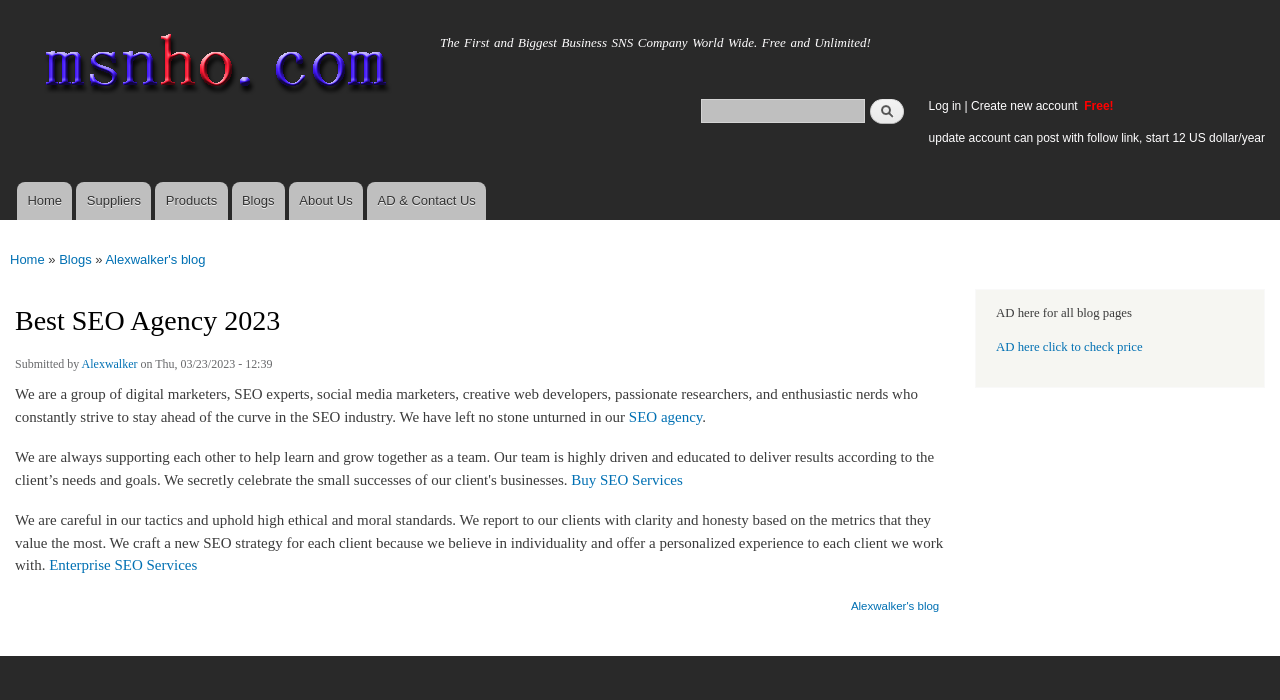Locate the primary headline on the webpage and provide its text.

Best SEO Agency 2023